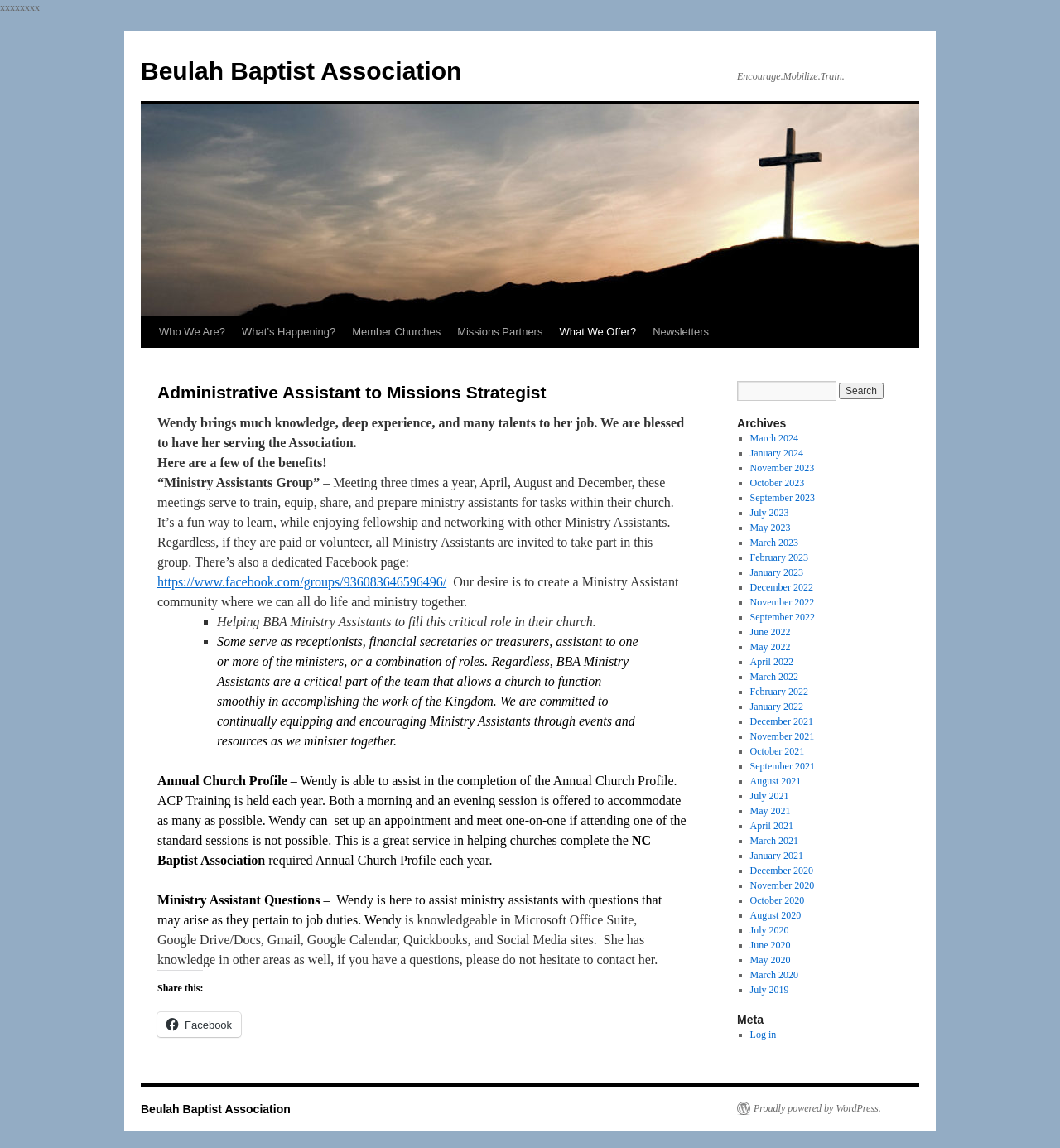Please specify the bounding box coordinates of the area that should be clicked to accomplish the following instruction: "Click the 'Skip to content' link". The coordinates should consist of four float numbers between 0 and 1, i.e., [left, top, right, bottom].

[0.132, 0.275, 0.148, 0.357]